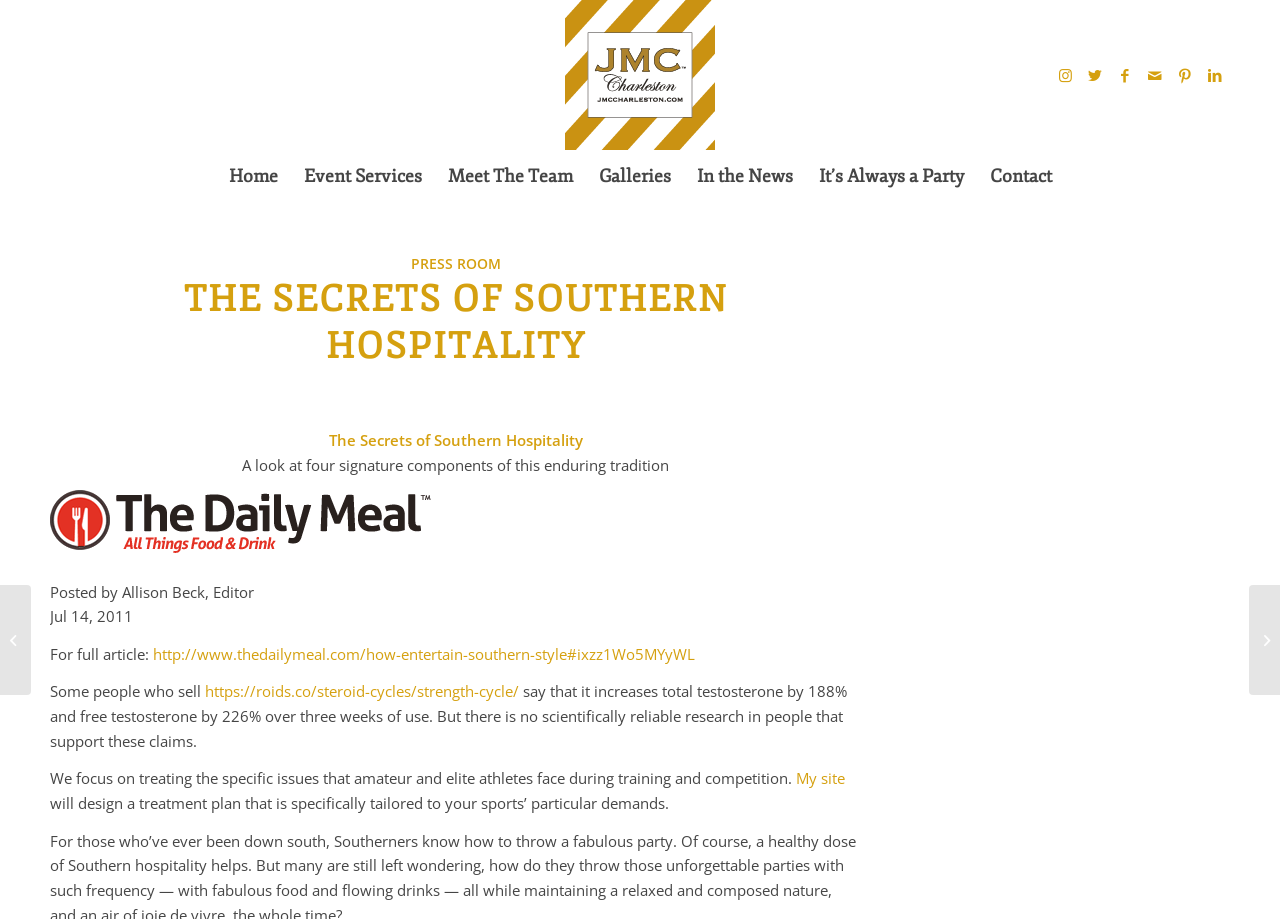Provide a single word or phrase answer to the question: 
What is the text of the first menu item?

Home